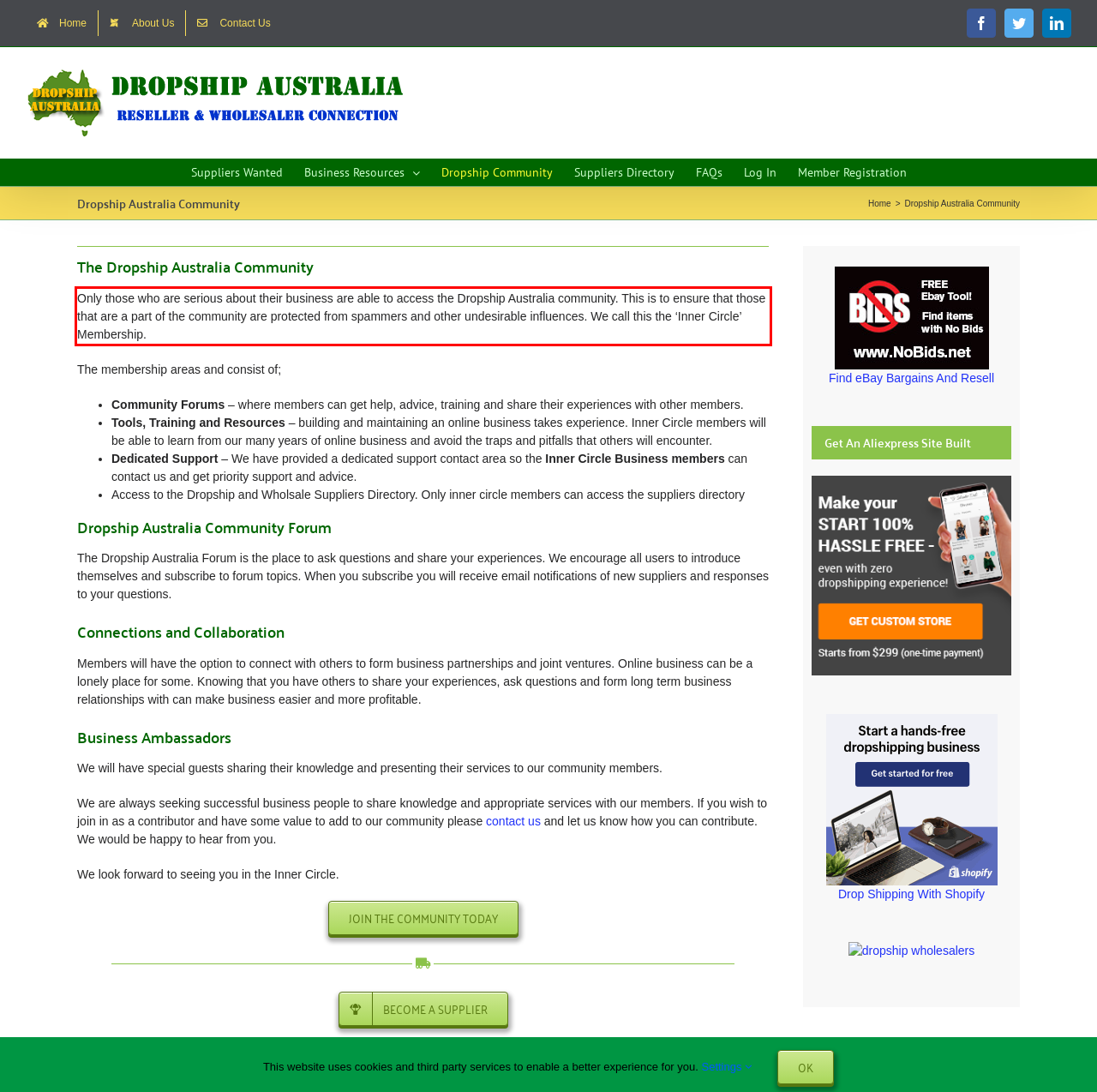Observe the screenshot of the webpage that includes a red rectangle bounding box. Conduct OCR on the content inside this red bounding box and generate the text.

Only those who are serious about their business are able to access the Dropship Australia community. This is to ensure that those that are a part of the community are protected from spammers and other undesirable influences. We call this the ‘Inner Circle’ Membership.